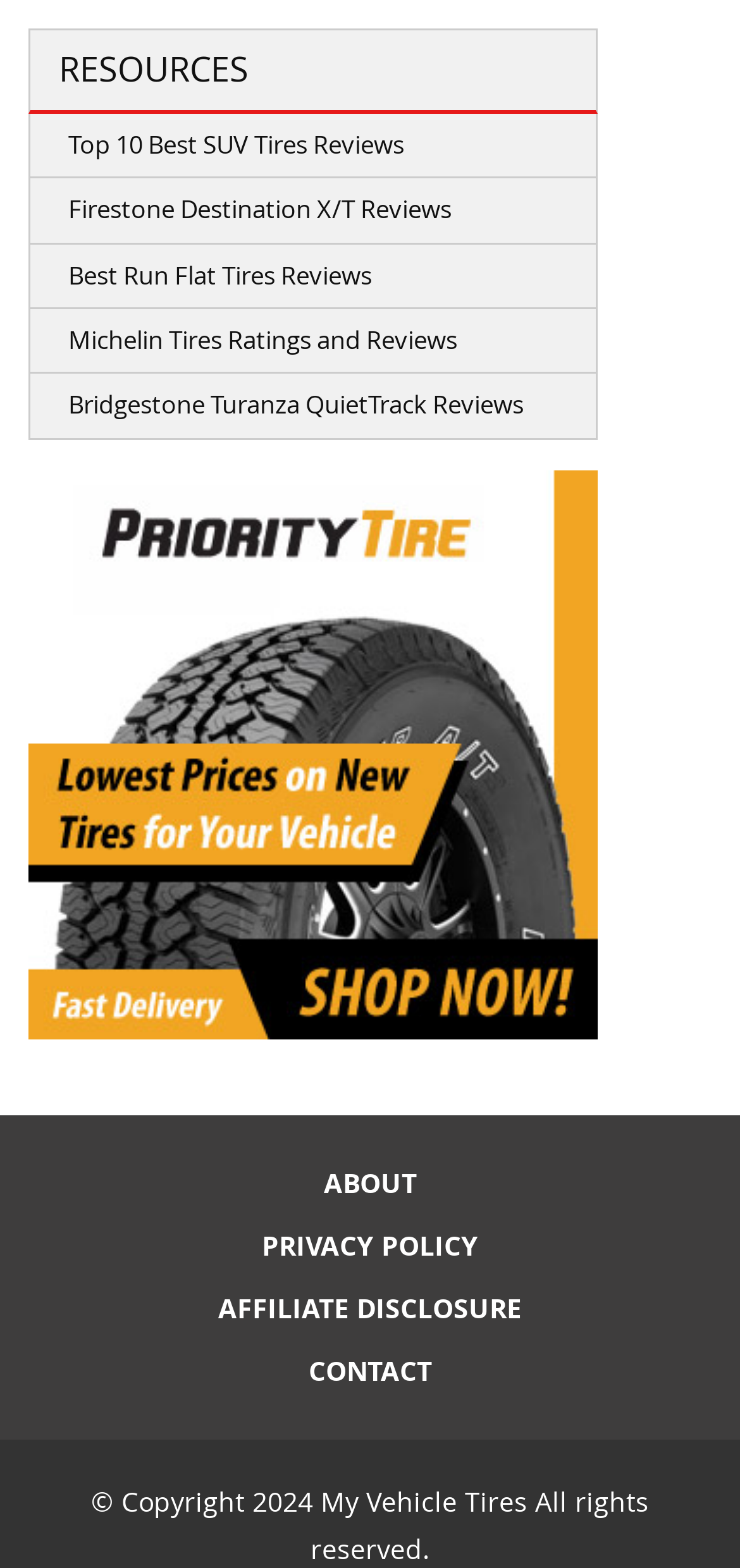What is the purpose of the 'Shop Now' button?
From the image, provide a succinct answer in one word or a short phrase.

To buy tires